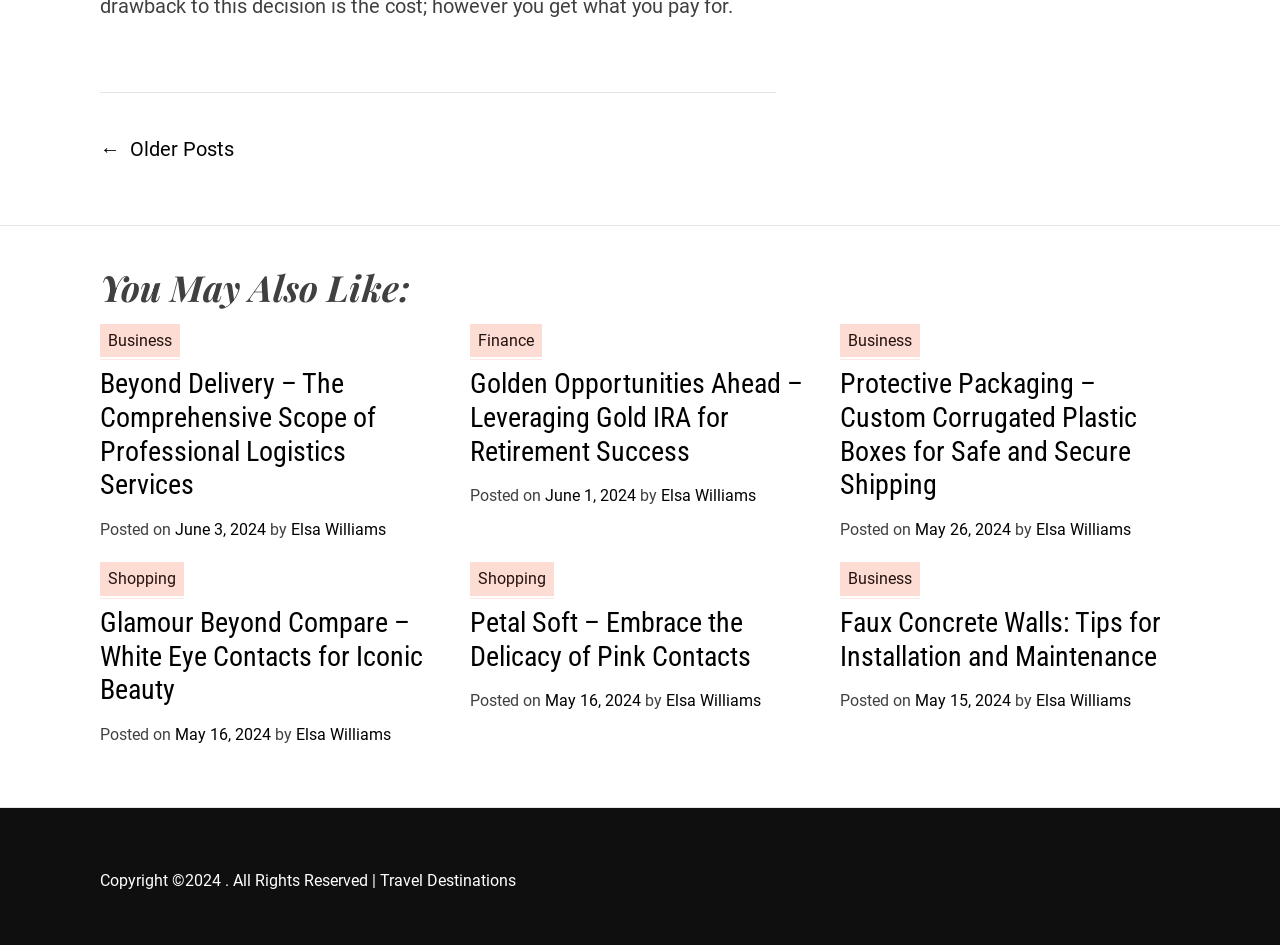Respond to the question below with a concise word or phrase:
What is the copyright year of the website?

2024